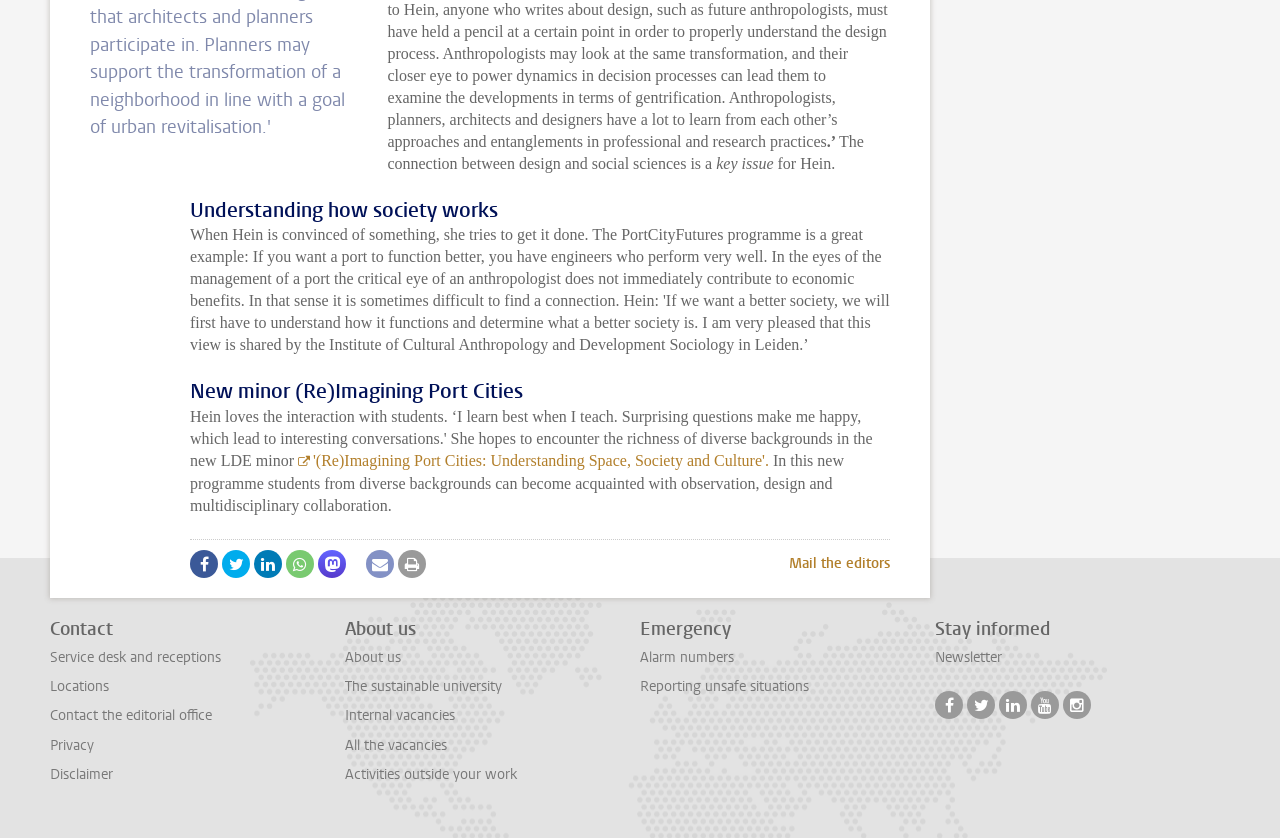Locate the bounding box coordinates of the area that needs to be clicked to fulfill the following instruction: "Click on the link to contact the editorial office". The coordinates should be in the format of four float numbers between 0 and 1, namely [left, top, right, bottom].

[0.039, 0.843, 0.166, 0.866]